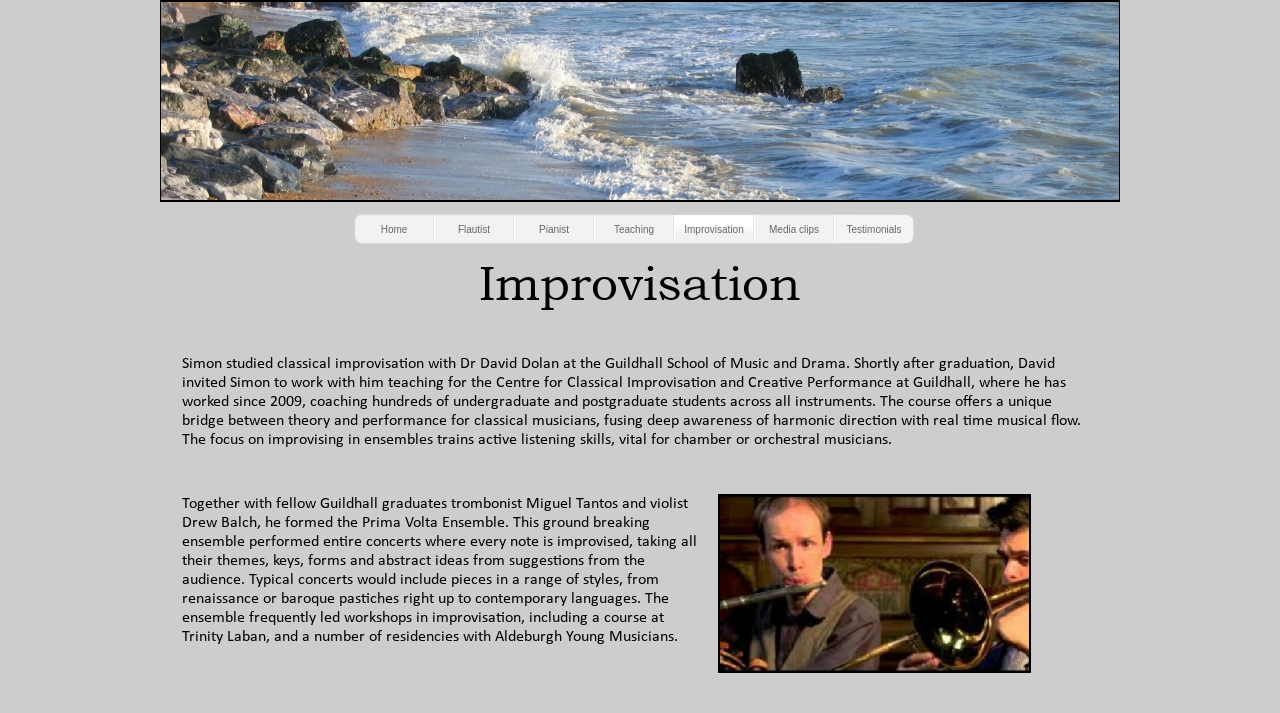For the given element description Media clips, determine the bounding box coordinates of the UI element. The coordinates should follow the format (top-left x, top-left y, bottom-right x, bottom-right y) and be within the range of 0 to 1.

[0.594, 0.0, 0.656, 0.042]